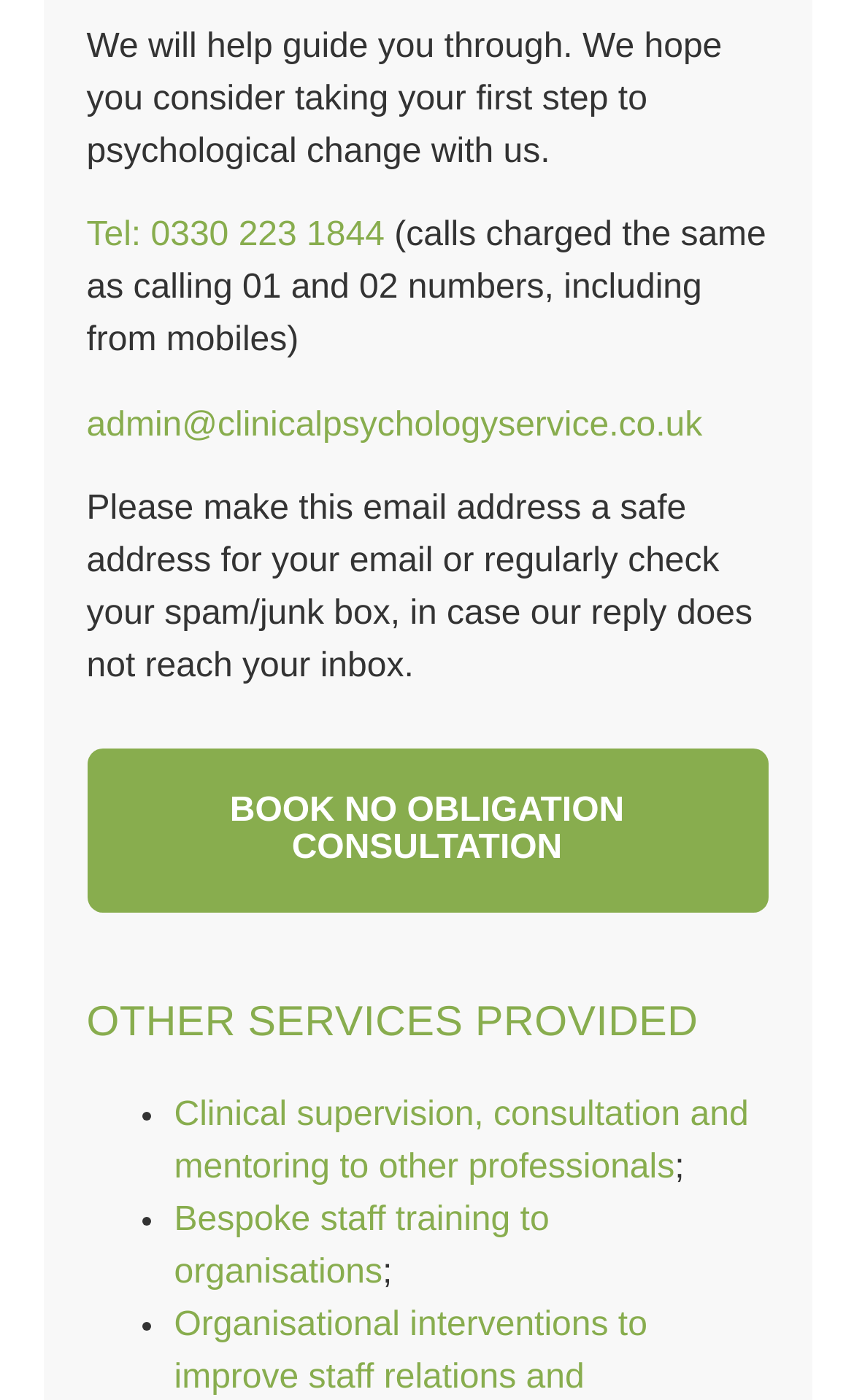Provide a brief response using a word or short phrase to this question:
What kind of training is provided to organisations?

Bespoke staff training